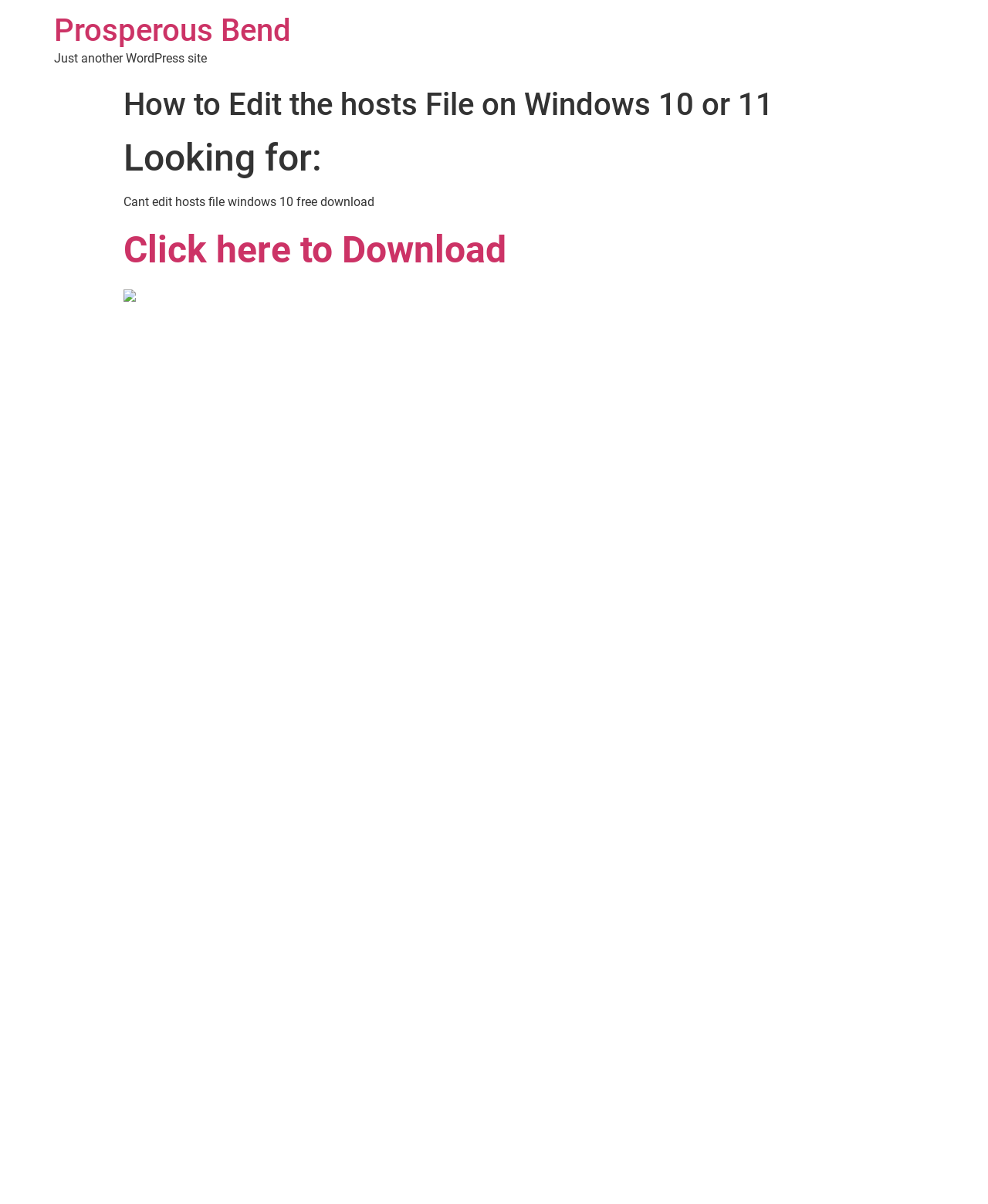Using the description "Click here to Download", locate and provide the bounding box of the UI element.

[0.125, 0.208, 0.512, 0.221]